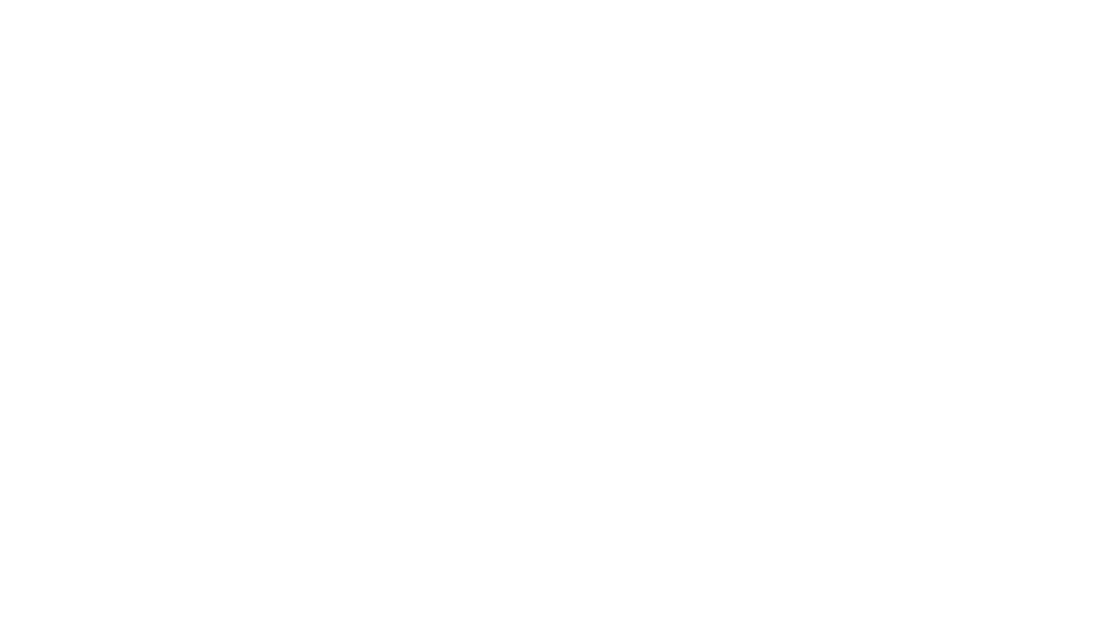What is the date of the event?
Using the image, give a concise answer in the form of a single word or short phrase.

January 27